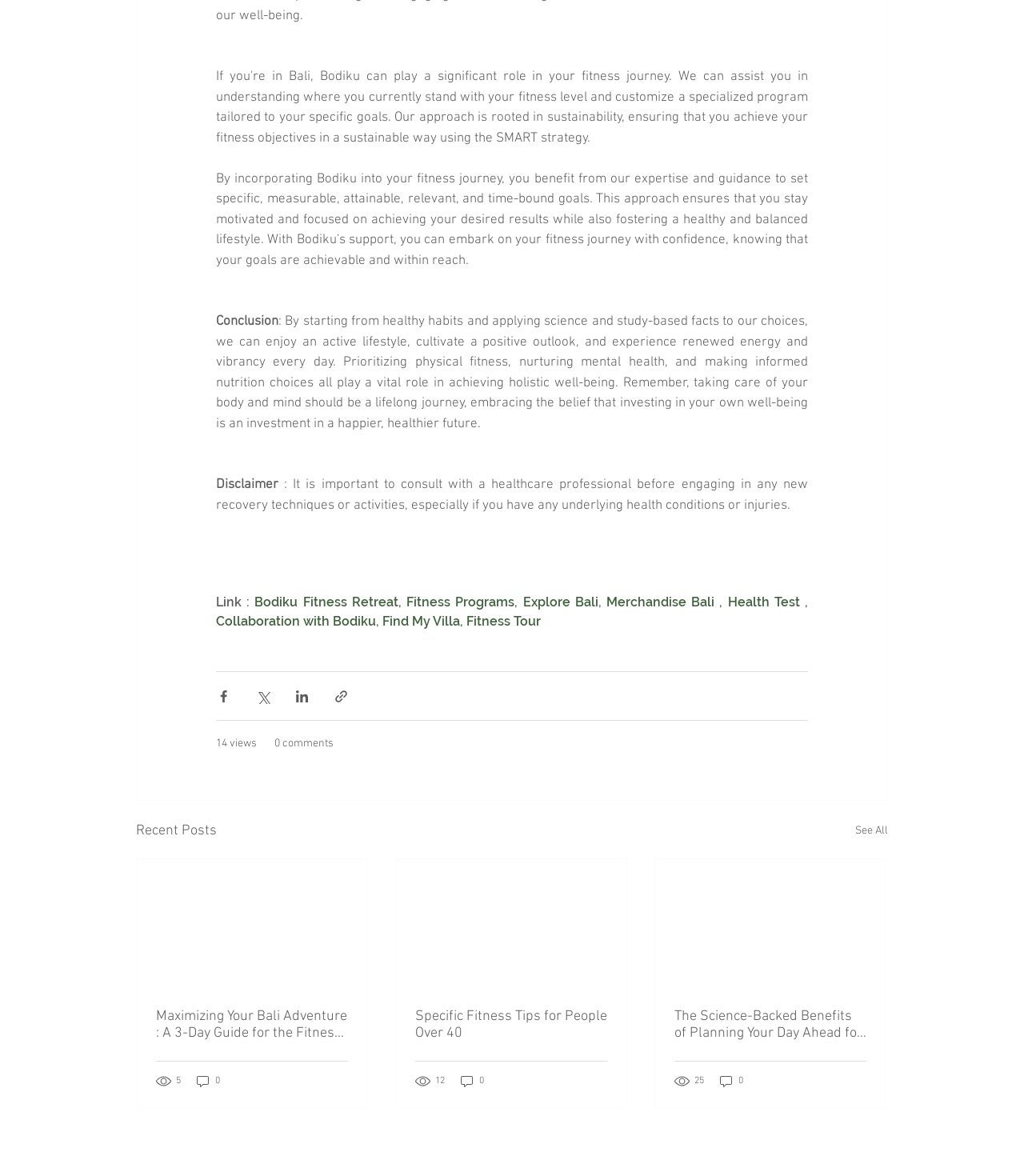Could you locate the bounding box coordinates for the section that should be clicked to accomplish this task: "Explore The Science-Backed Benefits of Planning Your Day Ahead for Goal Achievement and Time Efficiency".

[0.659, 0.857, 0.846, 0.886]